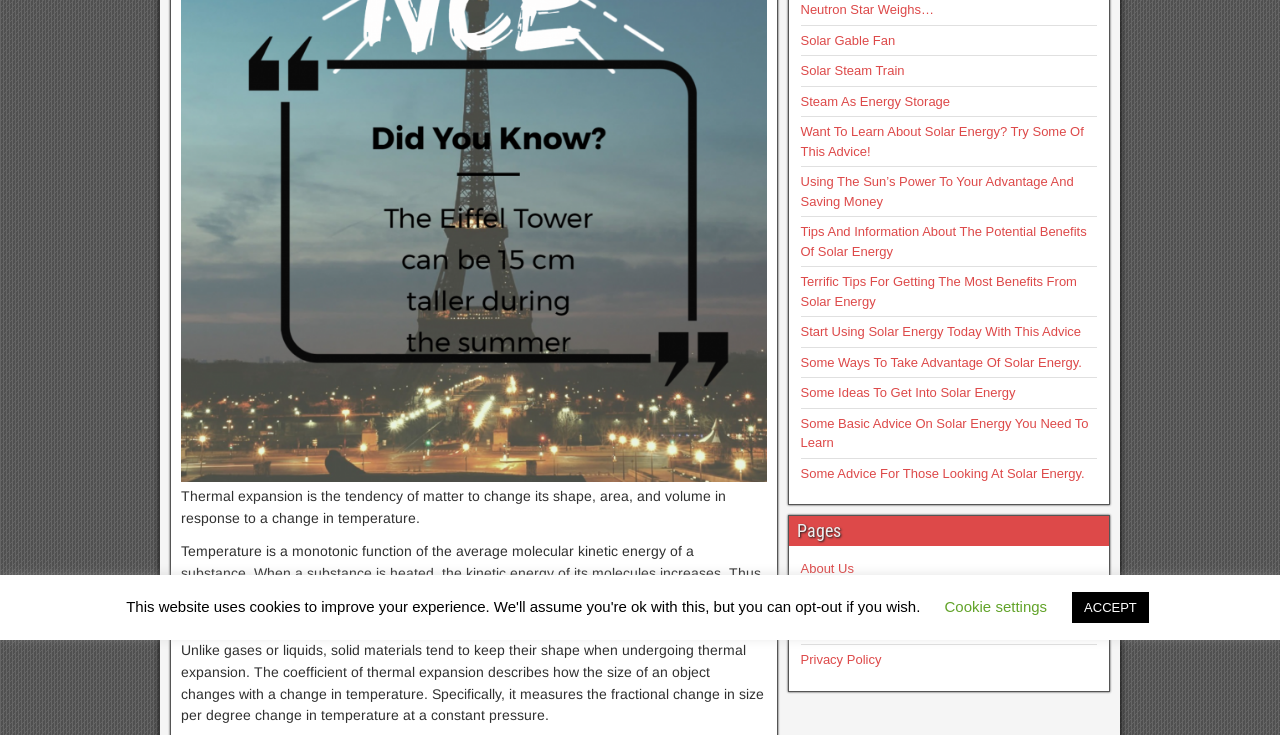Please specify the bounding box coordinates in the format (top-left x, top-left y, bottom-right x, bottom-right y), with all values as floating point numbers between 0 and 1. Identify the bounding box of the UI element described by: Neutron Star Weighs…

[0.625, 0.003, 0.73, 0.024]